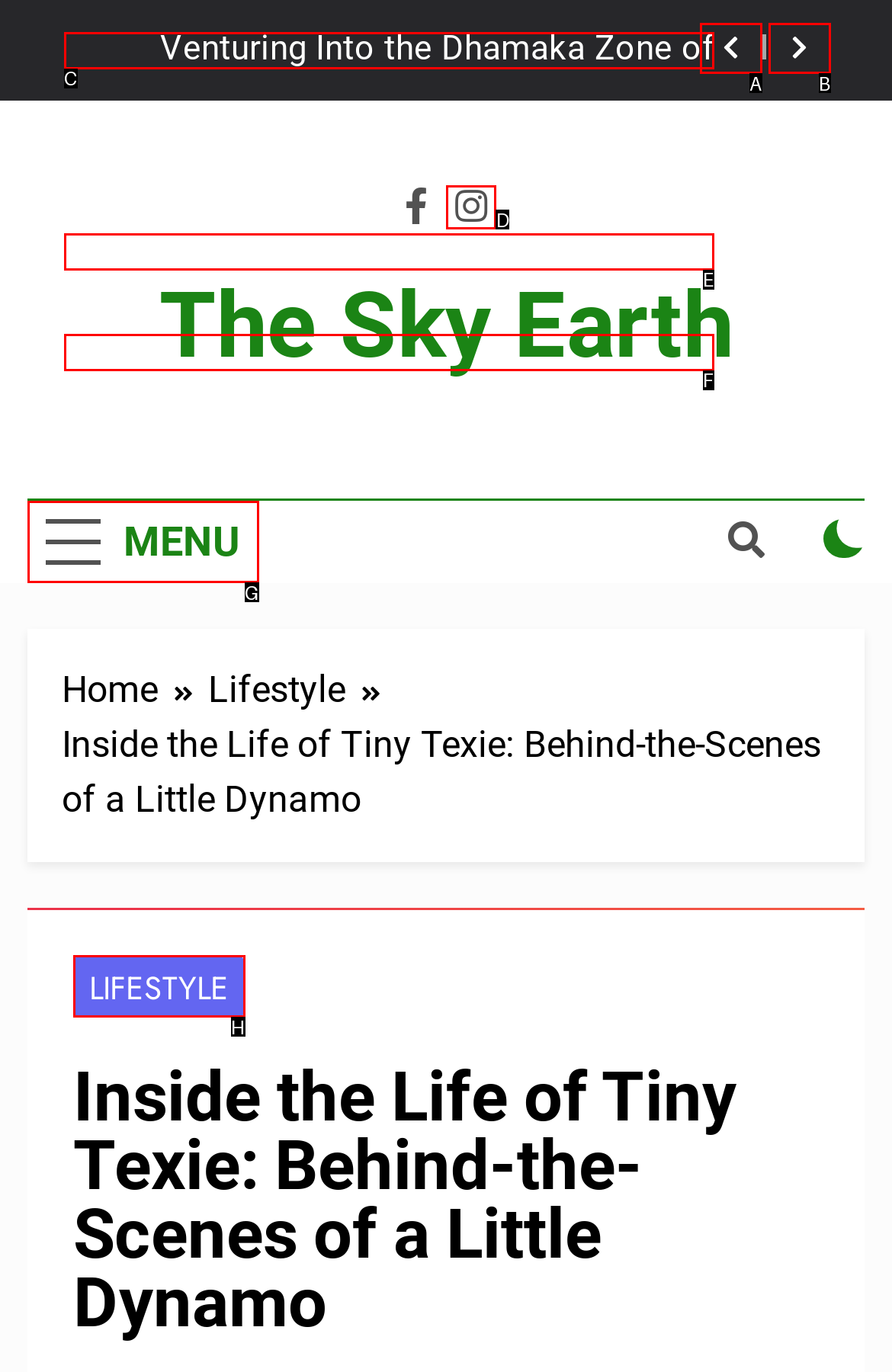Decide which HTML element to click to complete the task: Click the share button Provide the letter of the appropriate option.

D